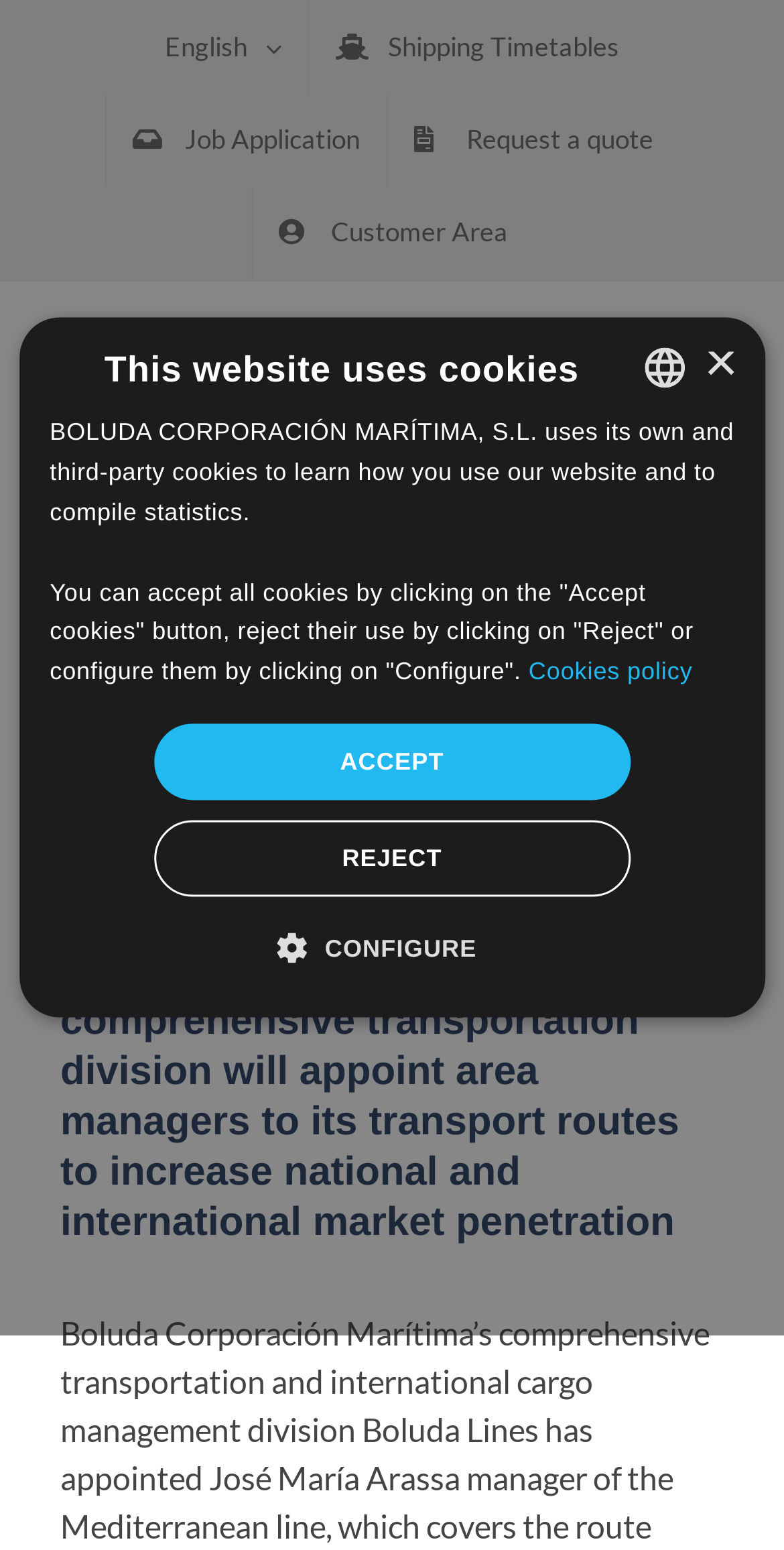Identify the bounding box coordinates of the element that should be clicked to fulfill this task: "Click the 'English' link". The coordinates should be provided as four float numbers between 0 and 1, i.e., [left, top, right, bottom].

[0.177, 0.001, 0.392, 0.061]